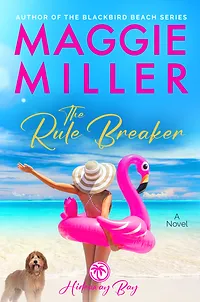Please reply to the following question using a single word or phrase: 
What is standing beside the woman?

Friendly dog